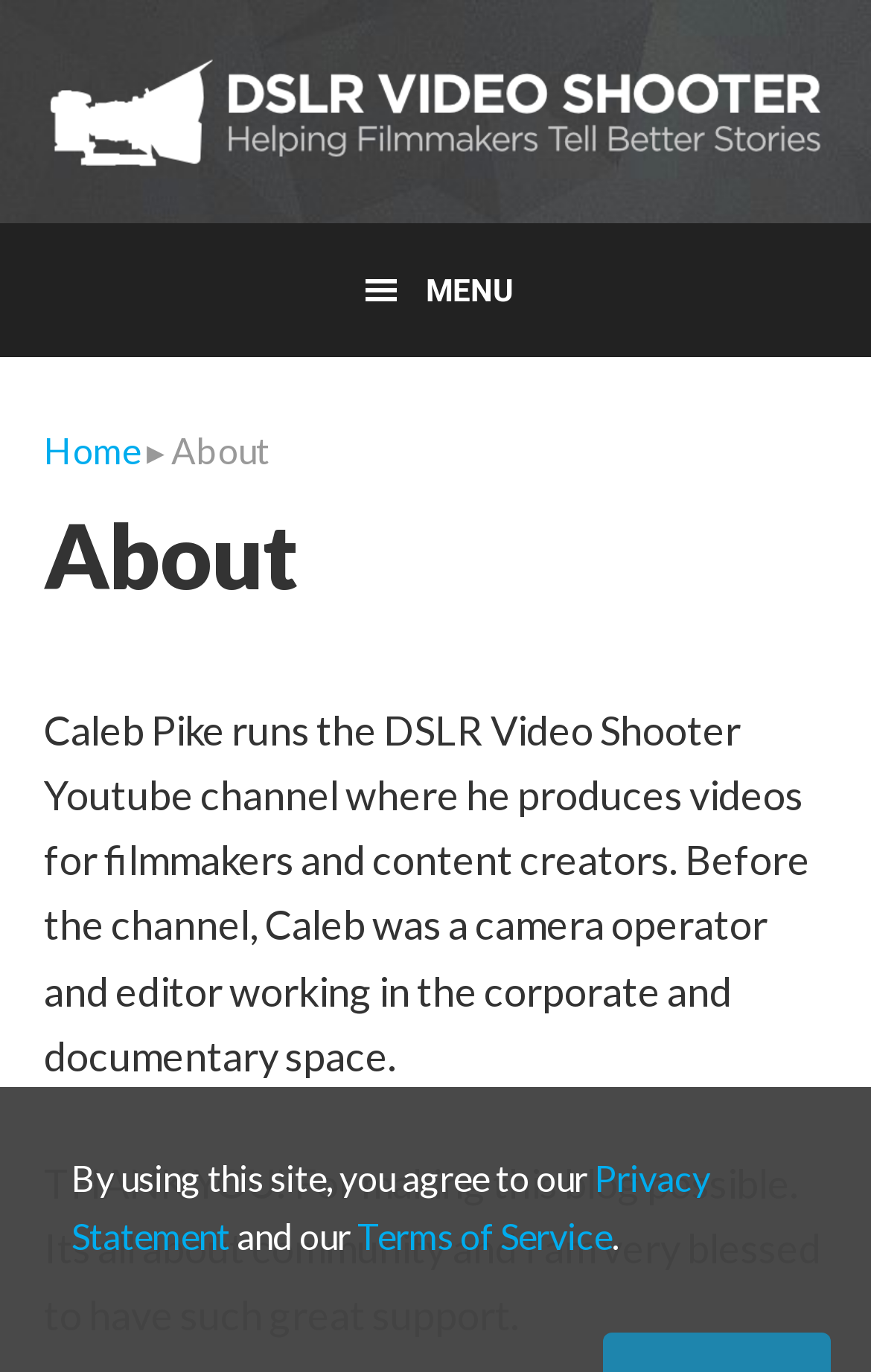Ascertain the bounding box coordinates for the UI element detailed here: "Terms of Service". The coordinates should be provided as [left, top, right, bottom] with each value being a float between 0 and 1.

[0.41, 0.885, 0.703, 0.916]